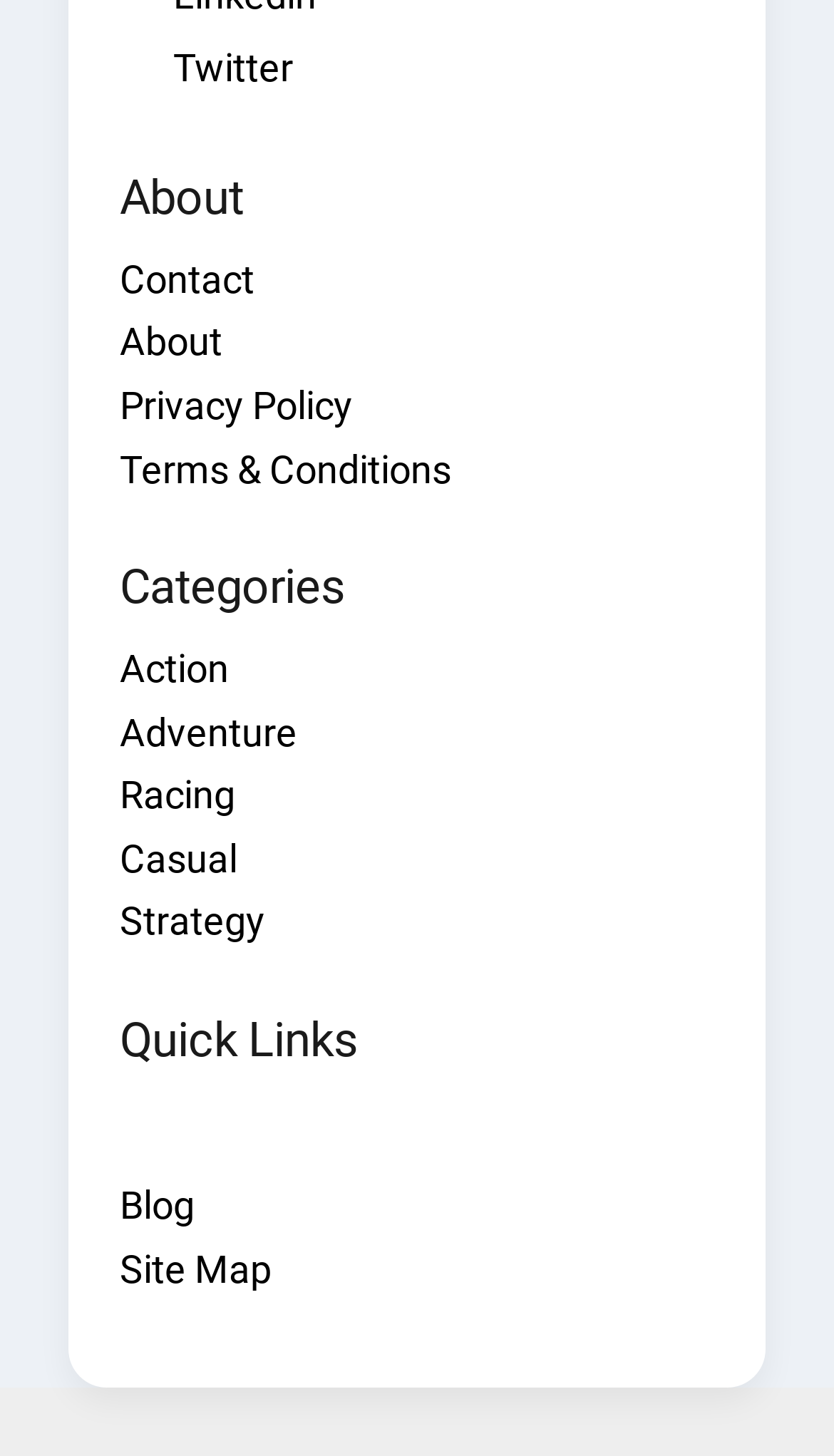Locate the bounding box coordinates of the element you need to click to accomplish the task described by this instruction: "access Site Map".

[0.144, 0.855, 0.326, 0.886]